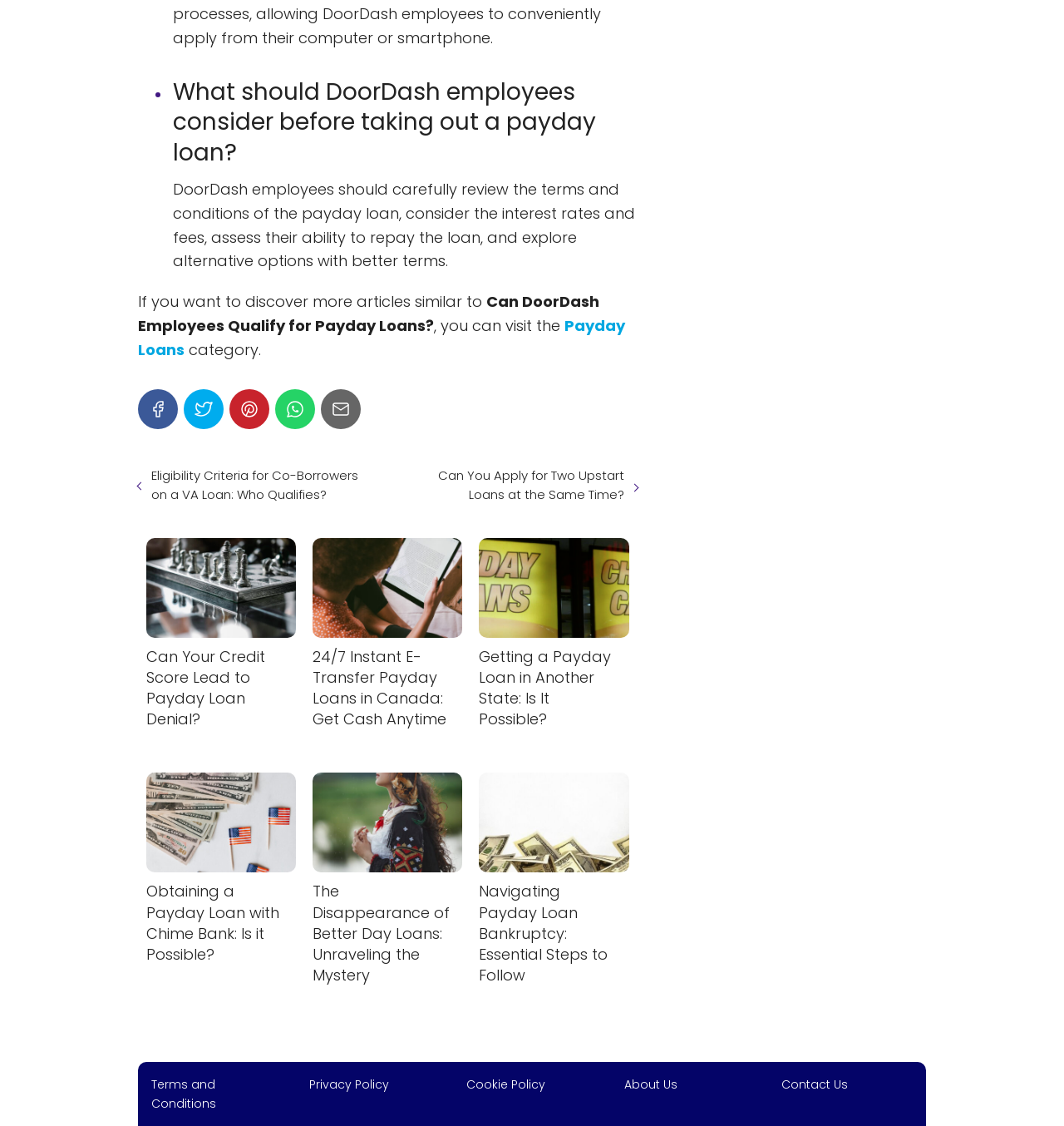Please provide a one-word or phrase answer to the question: 
What is the purpose of the list marker?

To indicate a list